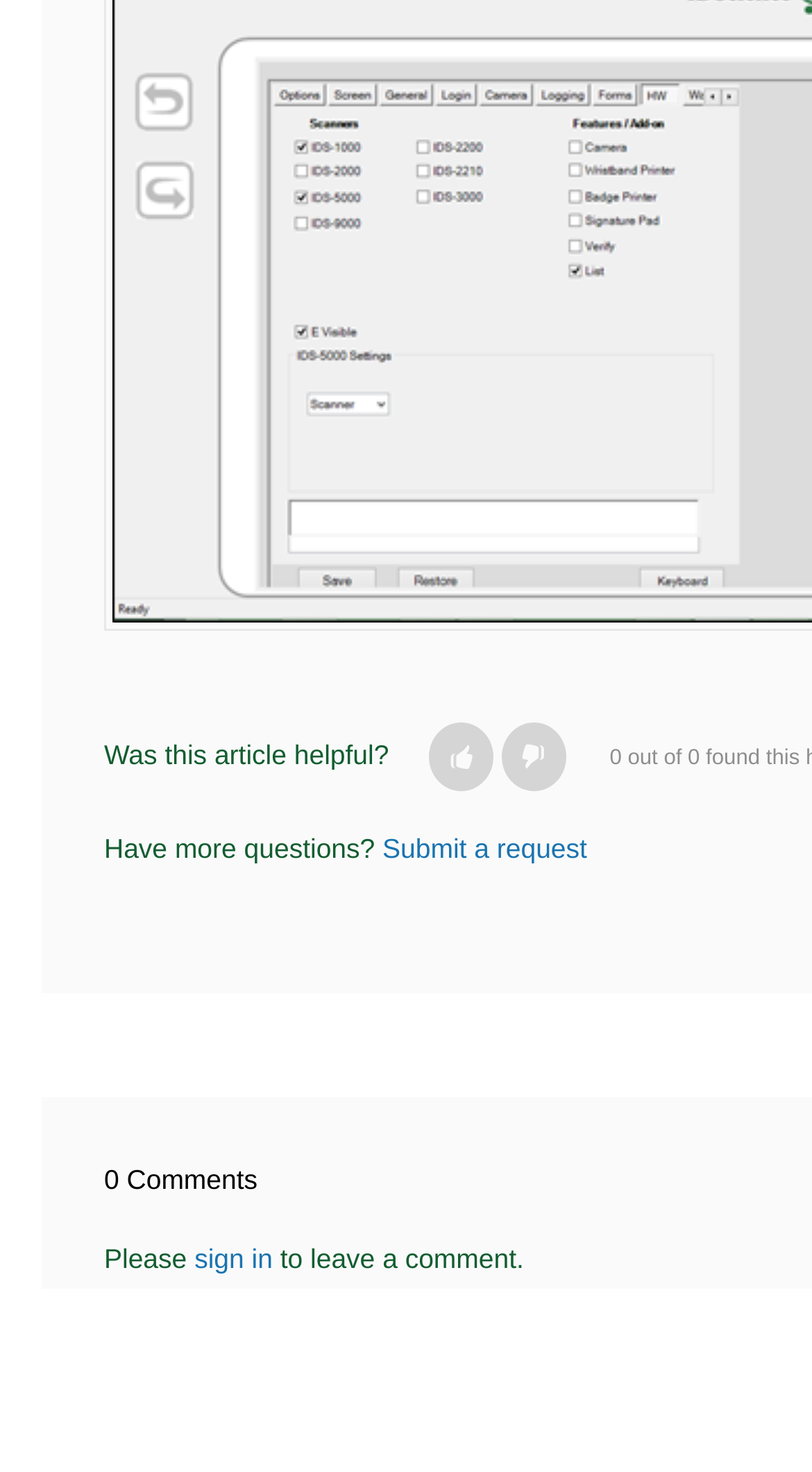Provide a short answer using a single word or phrase for the following question: 
What can be done if more questions are available?

Submit a request